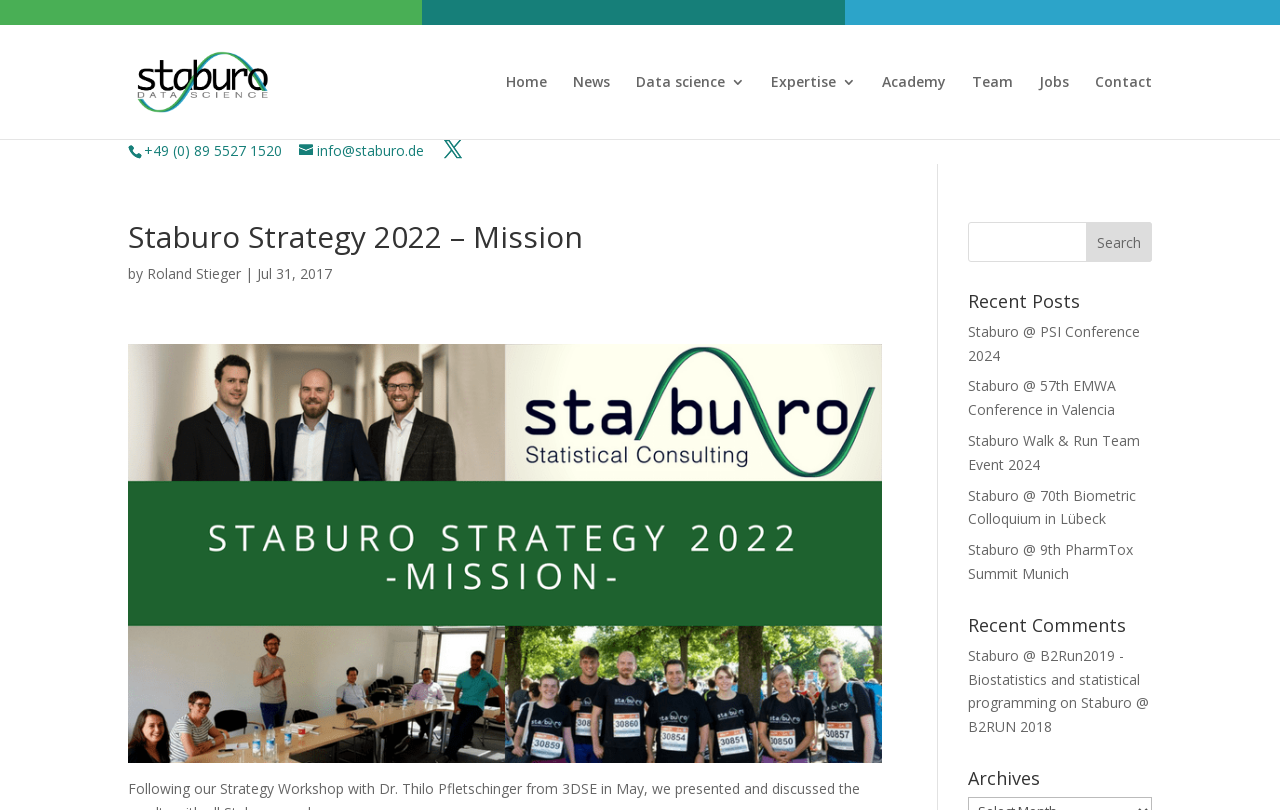Can you extract the headline from the webpage for me?

Staburo Strategy 2022 – Mission